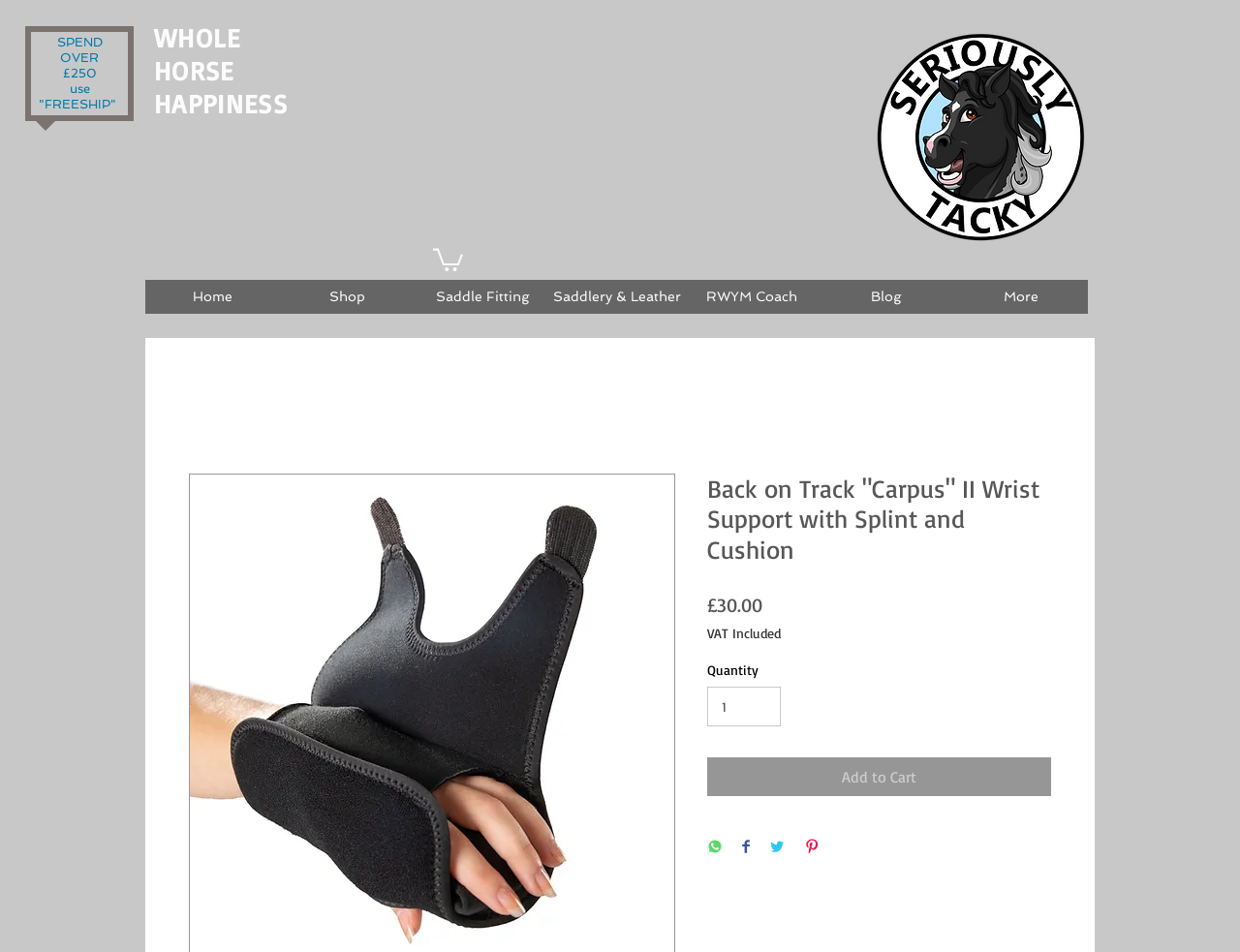Create a detailed summary of the webpage's content and design.

This webpage appears to be an e-commerce product page for a wrist brace called "Carpus" II Wrist Support with Splint and Cushion. At the top of the page, there are three headings: "SPEND OVER £250 use 'FREESHIP'", "WHOLE HORSE HAPPINESS", and "HAZELDENE FARM DROP IN TACK SHOP CLOSED ONLINE ONLY, CLICK & COLLECT, POP UPS ARE THE FUTURE". 

Below these headings, there is a button with an image, followed by a logo "Seriously Tacky Final_white.png" on the right side of the page. 

A navigation menu is located on the left side of the page, with links to "Home", "Shop", "Saddle Fitting", "Saddlery & Leather", "RWYM Coach", "Blog", and "More". 

The main content of the page is focused on the product, with a heading "Back on Track 'Carpus' II Wrist Support with Splint and Cushion". Below this heading, there is a price of £30.00, along with information about VAT inclusion. 

Further down, there are fields to select the quantity of the product, and buttons to "Add to Cart" and share the product on various social media platforms, including WhatsApp, Facebook, Twitter, and Pinterest.